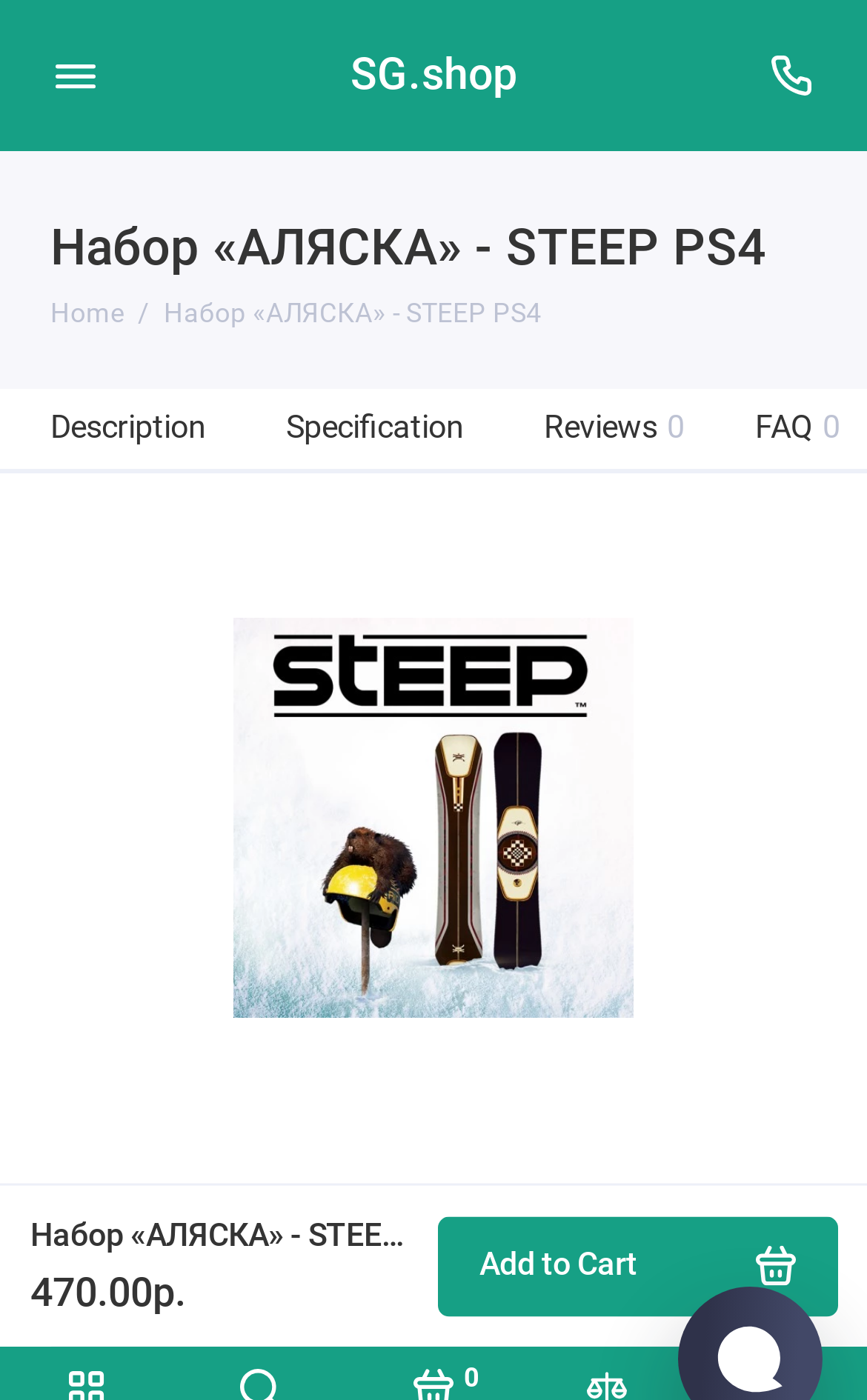Pinpoint the bounding box coordinates of the area that should be clicked to complete the following instruction: "Add the game to cart". The coordinates must be given as four float numbers between 0 and 1, i.e., [left, top, right, bottom].

[0.504, 0.868, 0.965, 0.94]